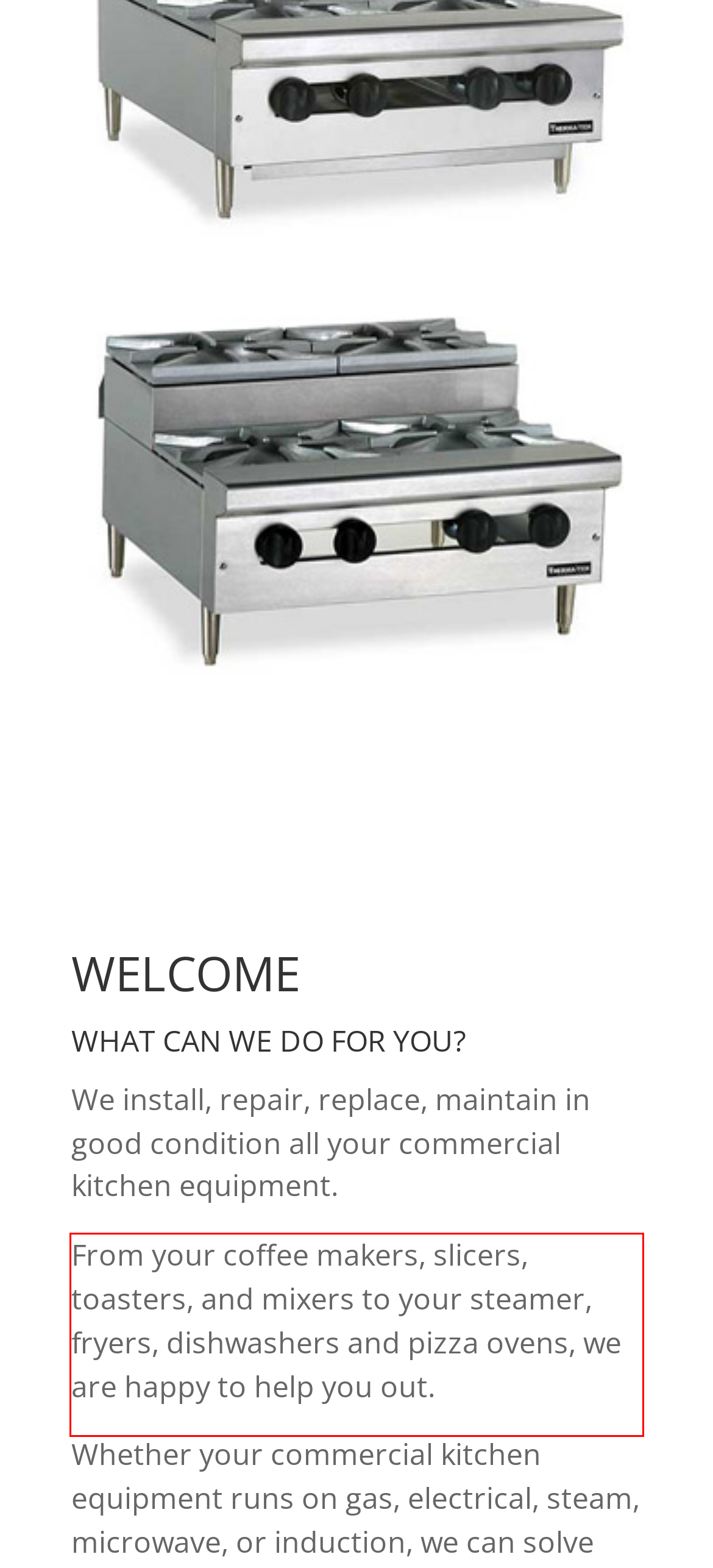Please examine the webpage screenshot and extract the text within the red bounding box using OCR.

From your coffee makers, slicers, toasters, and mixers to your steamer, fryers, dishwashers and pizza ovens, we are happy to help you out.